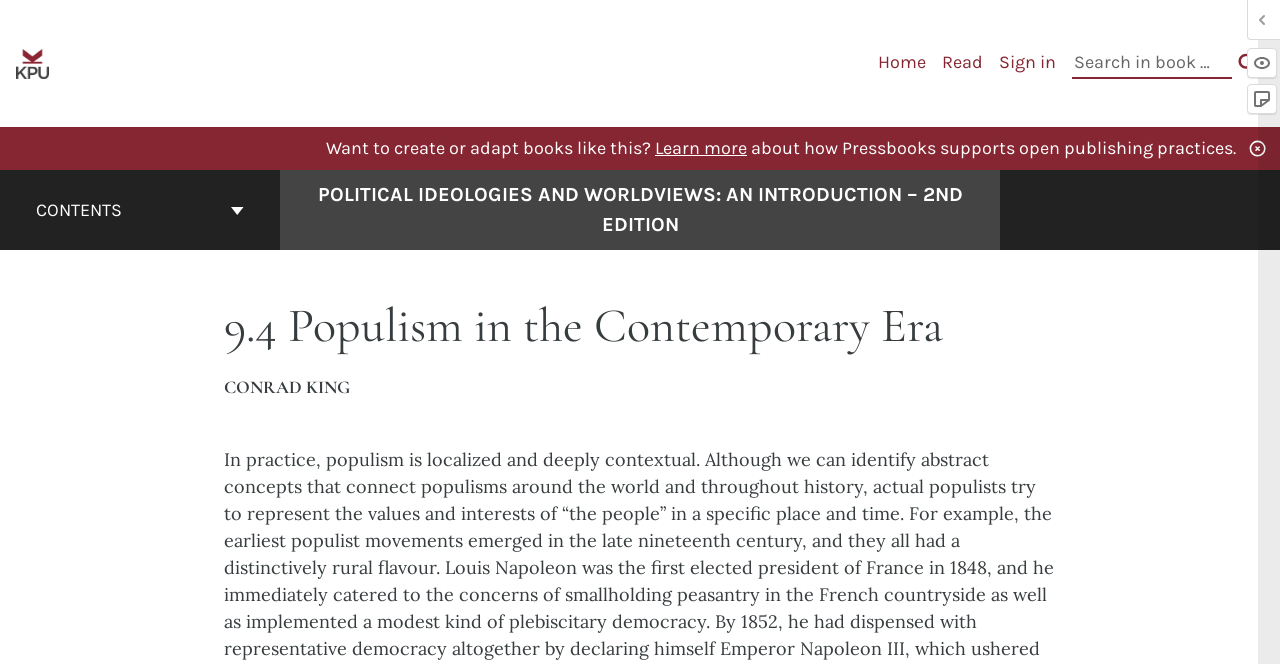Predict the bounding box coordinates of the area that should be clicked to accomplish the following instruction: "Search in book". The bounding box coordinates should consist of four float numbers between 0 and 1, i.e., [left, top, right, bottom].

[0.838, 0.072, 0.988, 0.119]